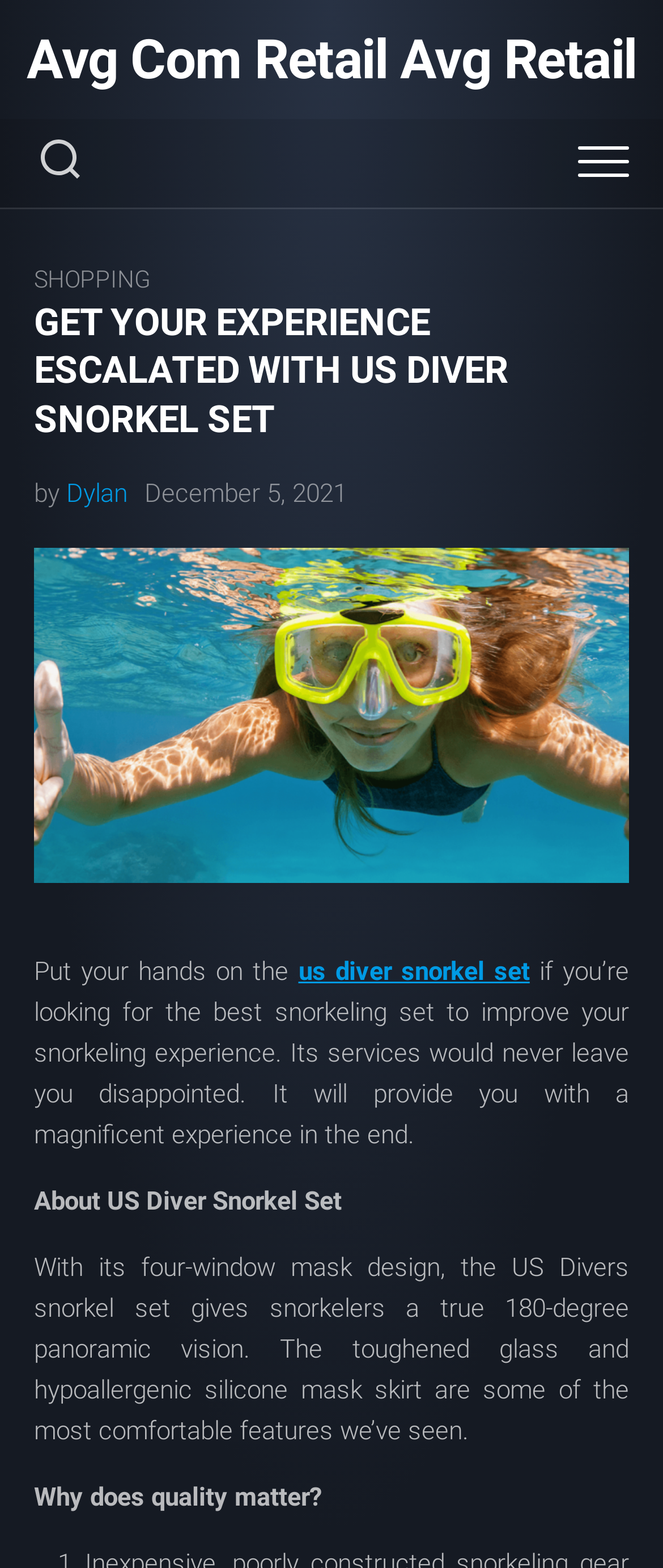Based on the image, provide a detailed response to the question:
What is the benefit of the hypoallergenic silicone mask skirt?

I found the answer by reading the text that describes the features of the US Diver Snorkel Set, which mentions 'hypoallergenic silicone mask skirt' as one of its comfortable features.